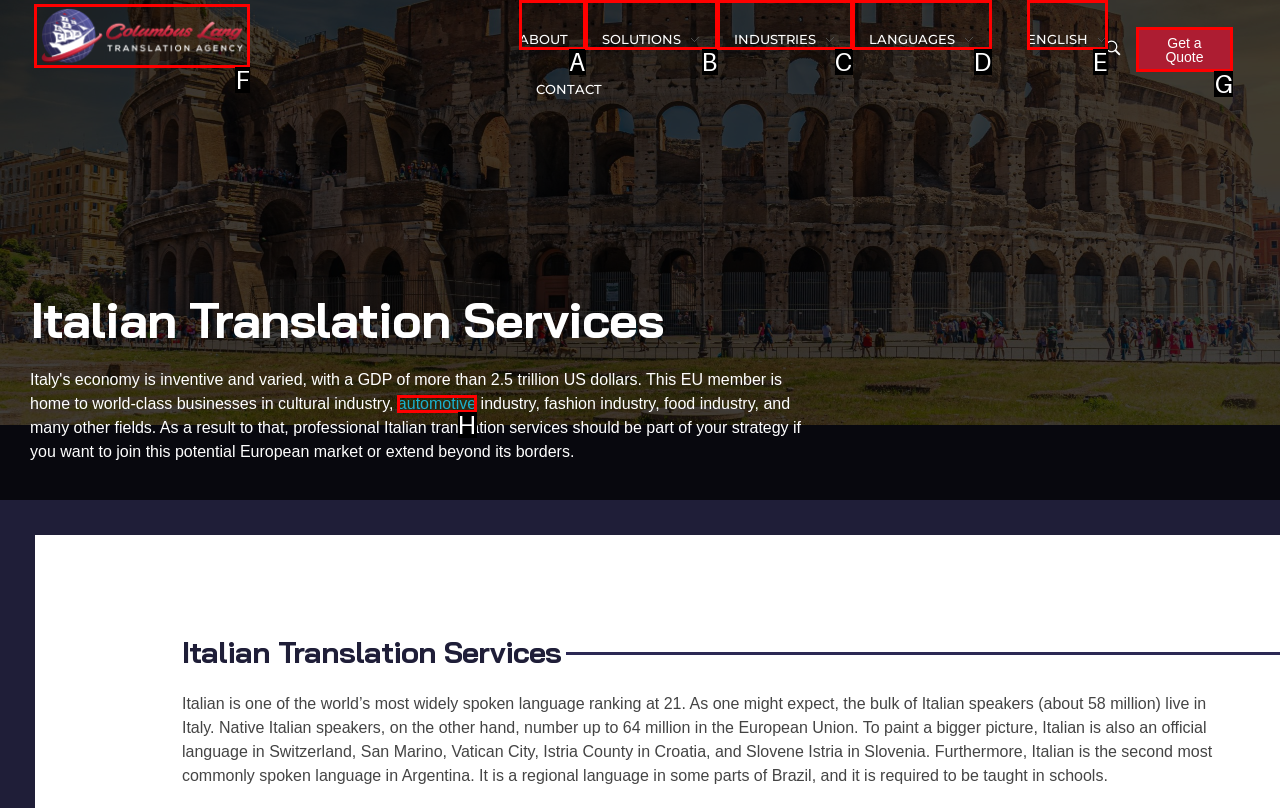Among the marked elements in the screenshot, which letter corresponds to the UI element needed for the task: Click the logo?

F